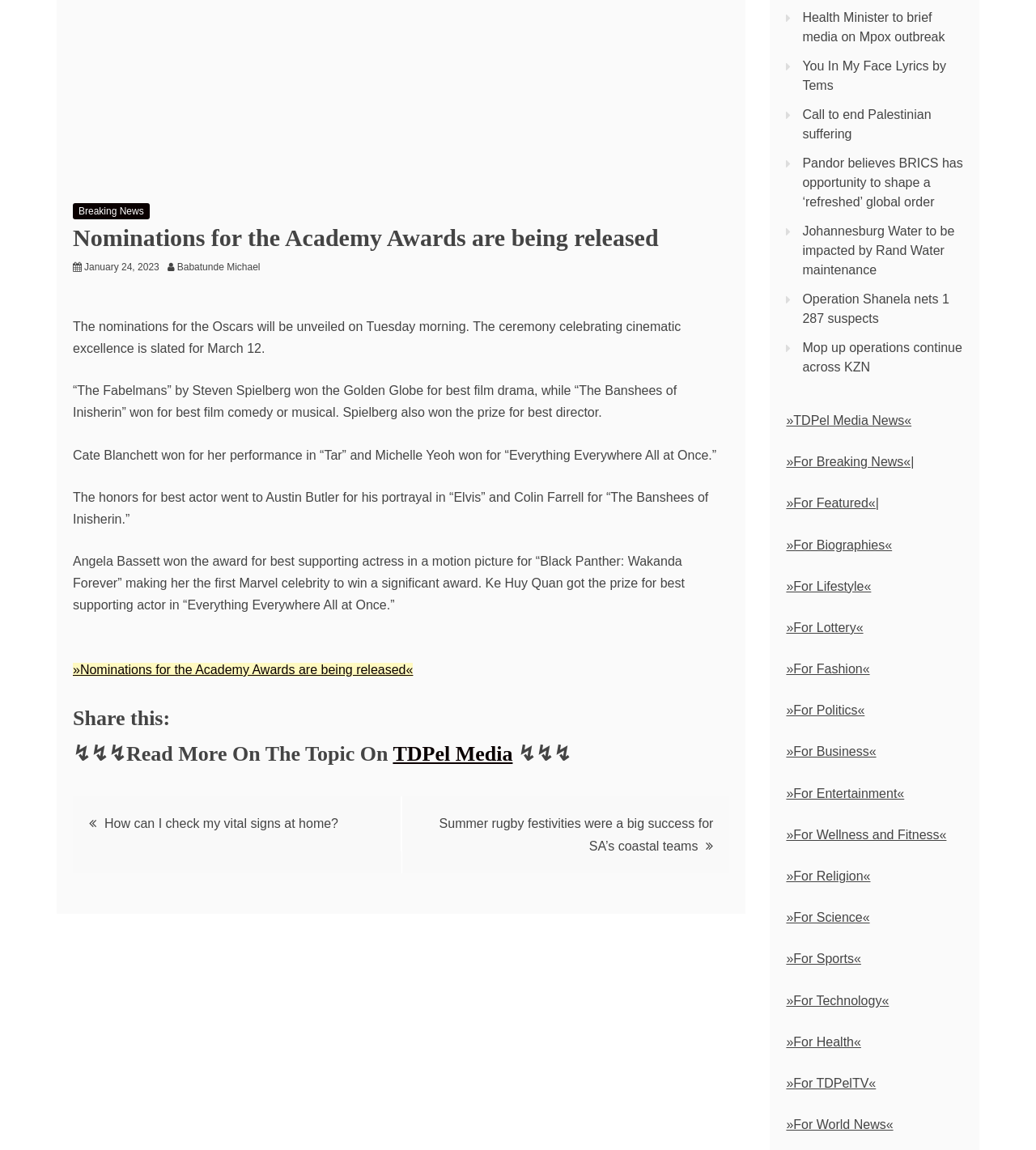Identify the bounding box coordinates for the UI element described as: "TDPel Media".

[0.379, 0.645, 0.495, 0.666]